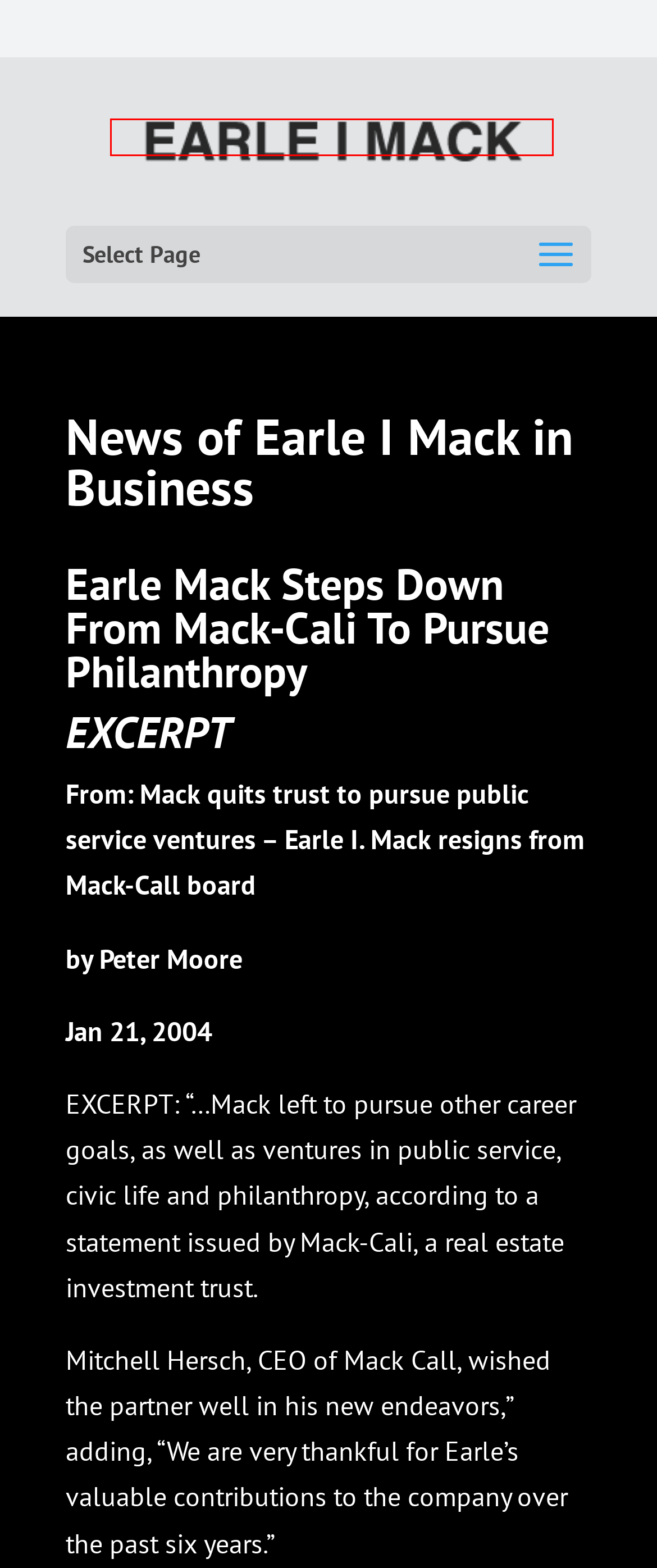You are provided with a screenshot of a webpage highlighting a UI element with a red bounding box. Choose the most suitable webpage description that matches the new page after clicking the element in the bounding box. Here are the candidates:
A. Earle I Mack and Thoroughbred Racing - Earle I Mack
B. With Americans This Angry, Anything Could Happen in 2024 - Earle I Mack
C. News in Philanthropy - Earle I Mack
D. Ambassadorship to Finland - Earle I Mack
E. Horses have never been a game to Earle I Mack - Earle I Mack
F. Earle I Mack - Earle Mack Official Bio Site
G. Honors - Earle I Mack
H. Horses - Earle I Mack

F